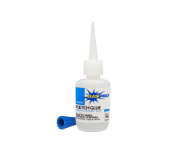What is the primary use of the GAS PRO FLASH FLETCH GLUE?
Please provide a detailed and comprehensive answer to the question.

The primary use of the GAS PRO FLASH FLETCH GLUE can be inferred from the caption, which mentions that it is ideal for fletching arrows and other crafting needs, indicating its high-performance adhesive properties.